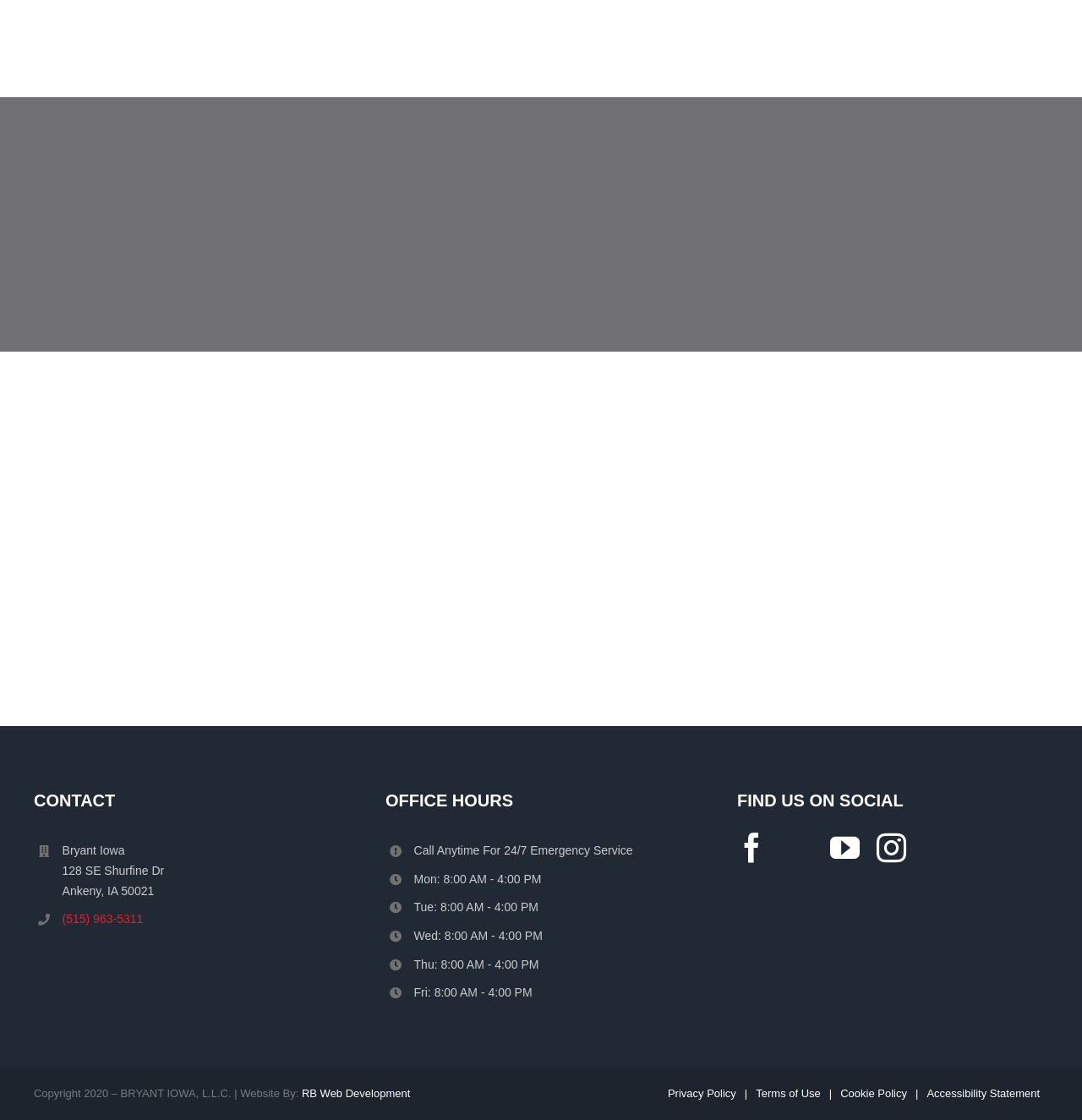Please locate the bounding box coordinates of the element that should be clicked to achieve the given instruction: "Call the office phone number".

[0.057, 0.815, 0.132, 0.827]